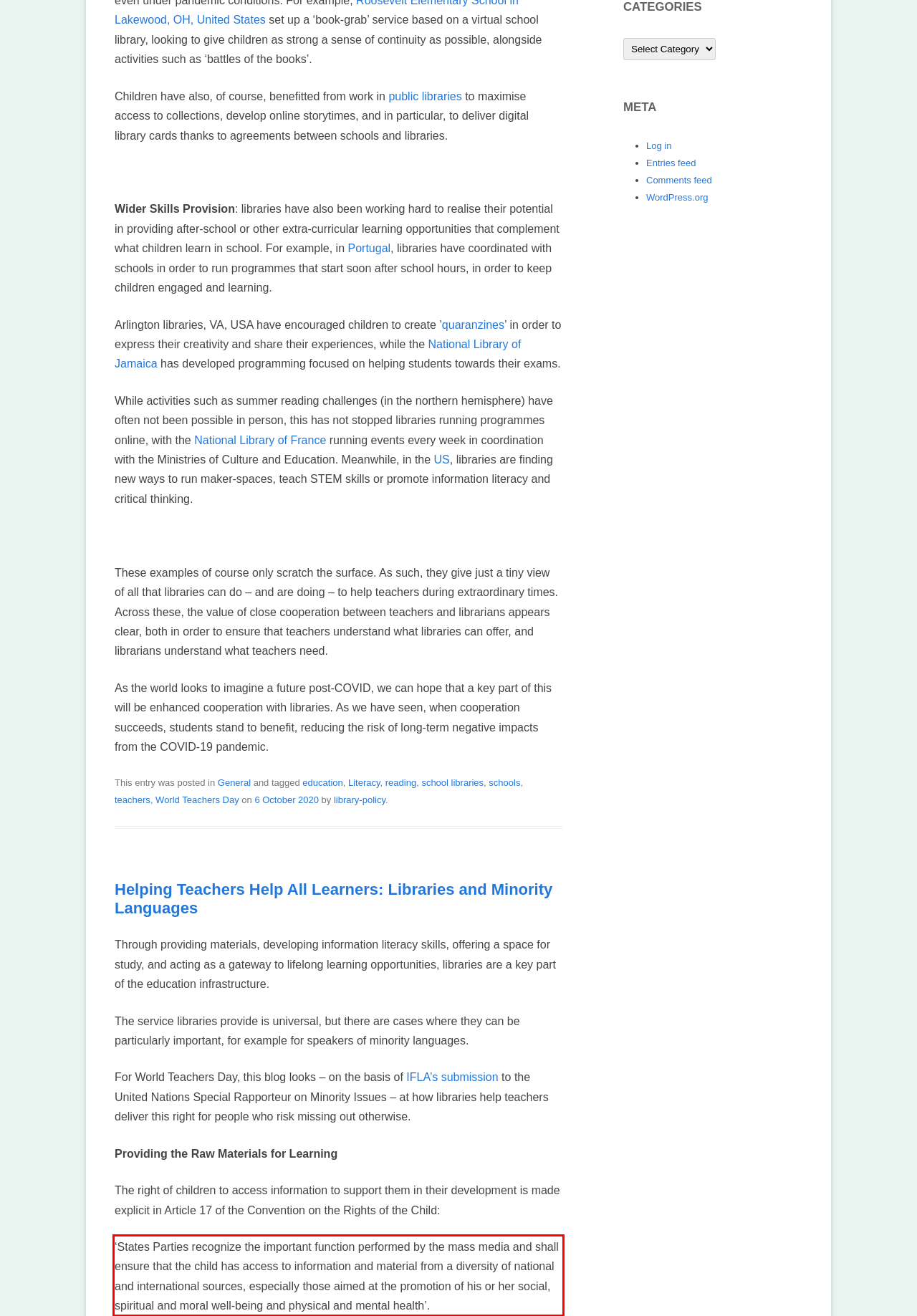Please extract the text content within the red bounding box on the webpage screenshot using OCR.

‘States Parties recognize the important function performed by the mass media and shall ensure that the child has access to information and material from a diversity of national and international sources, especially those aimed at the promotion of his or her social, spiritual and moral well-being and physical and mental health’.